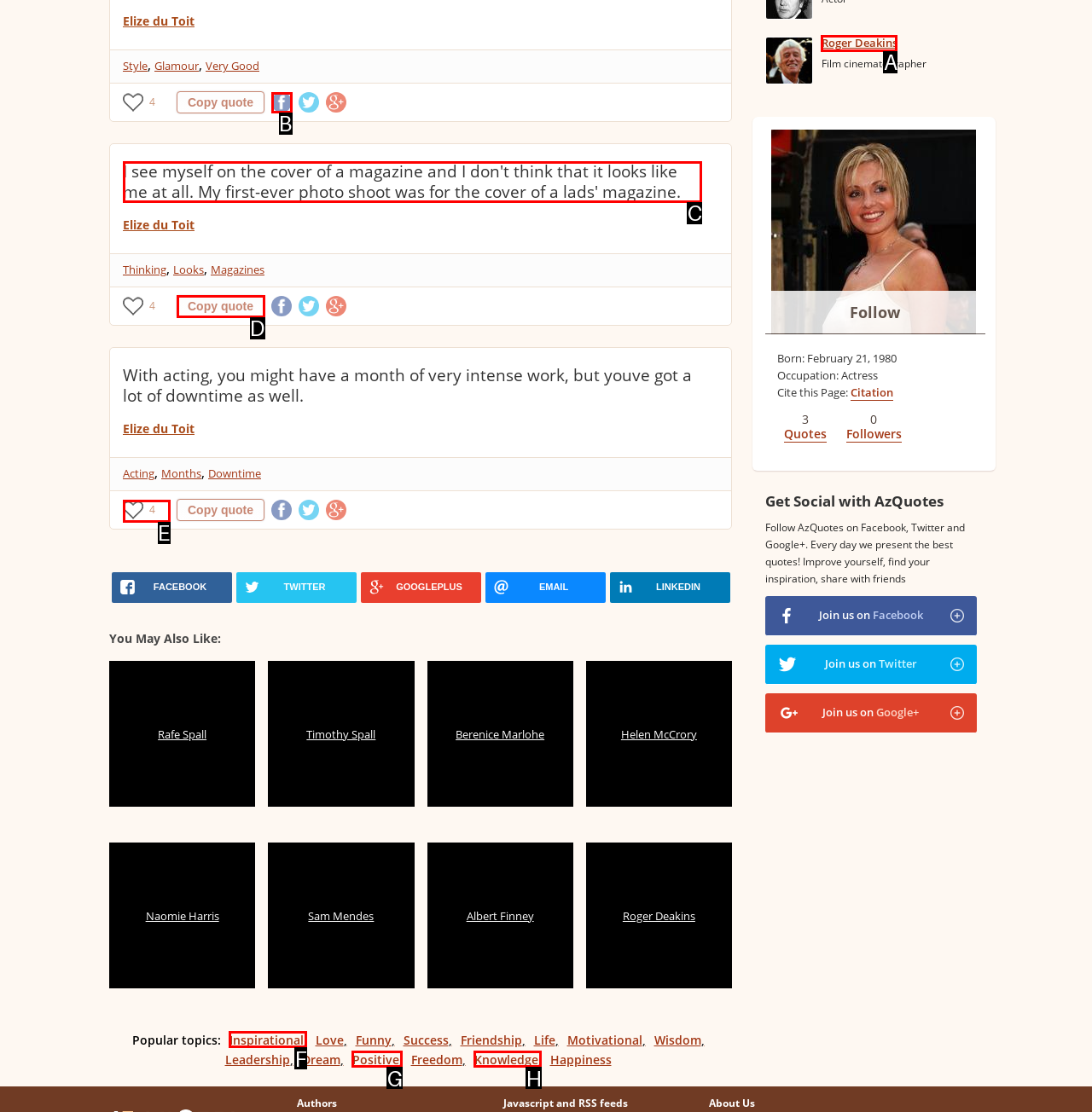Tell me which one HTML element best matches the description: Roger Deakins Answer with the option's letter from the given choices directly.

A